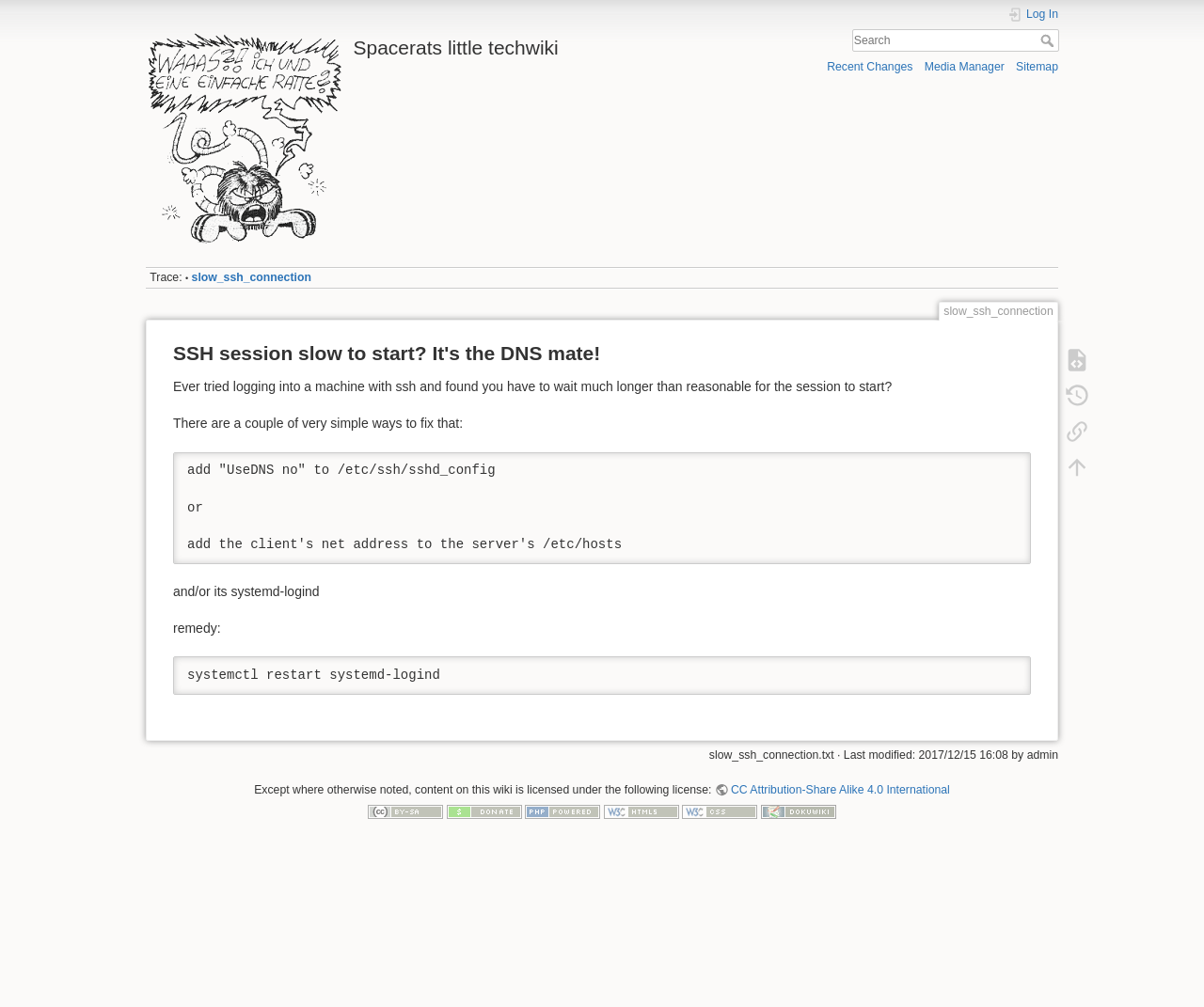Please indicate the bounding box coordinates for the clickable area to complete the following task: "Search for something". The coordinates should be specified as four float numbers between 0 and 1, i.e., [left, top, right, bottom].

None